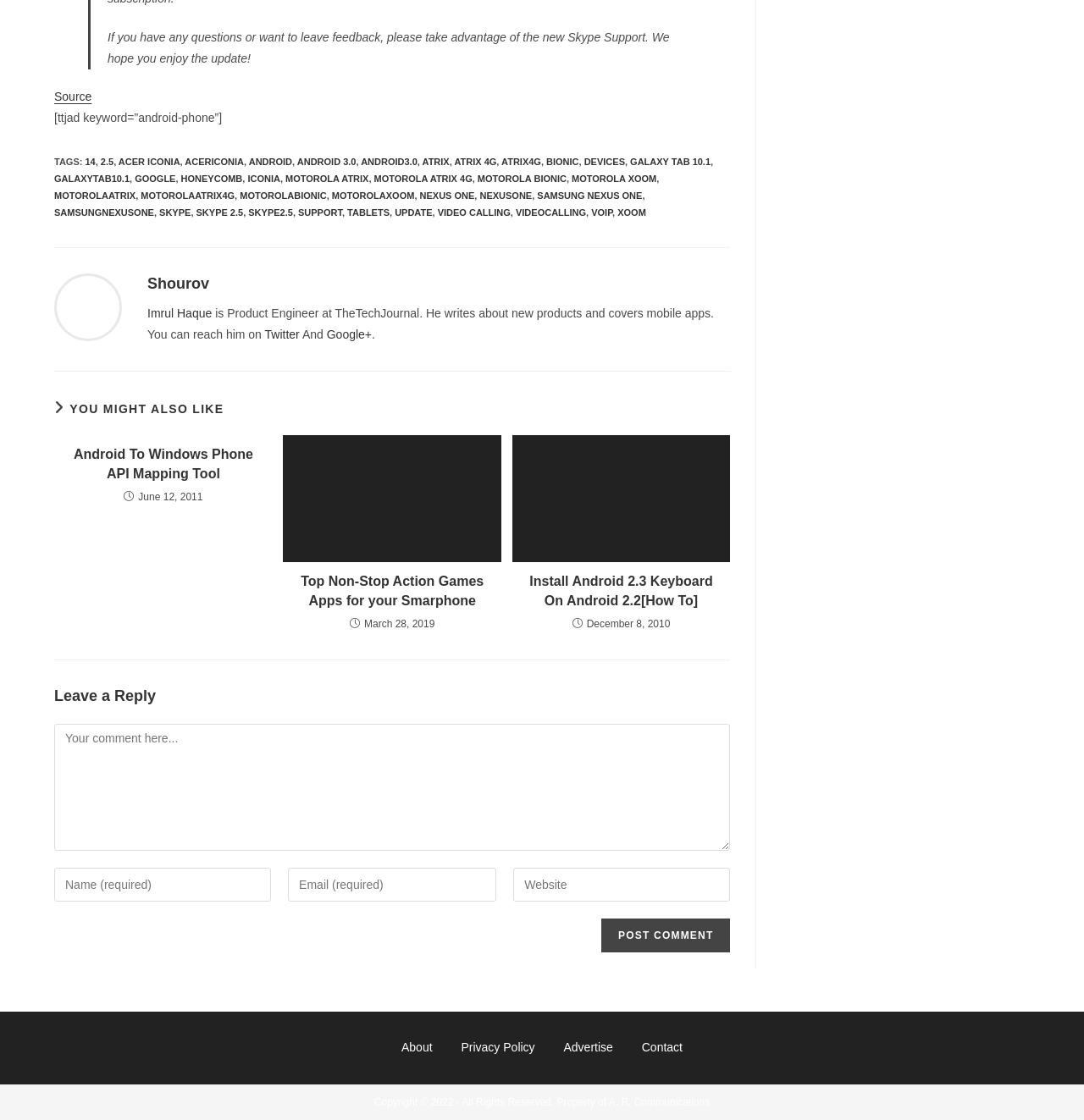Determine the bounding box coordinates for the area you should click to complete the following instruction: "View the post author's profile".

[0.136, 0.245, 0.193, 0.26]